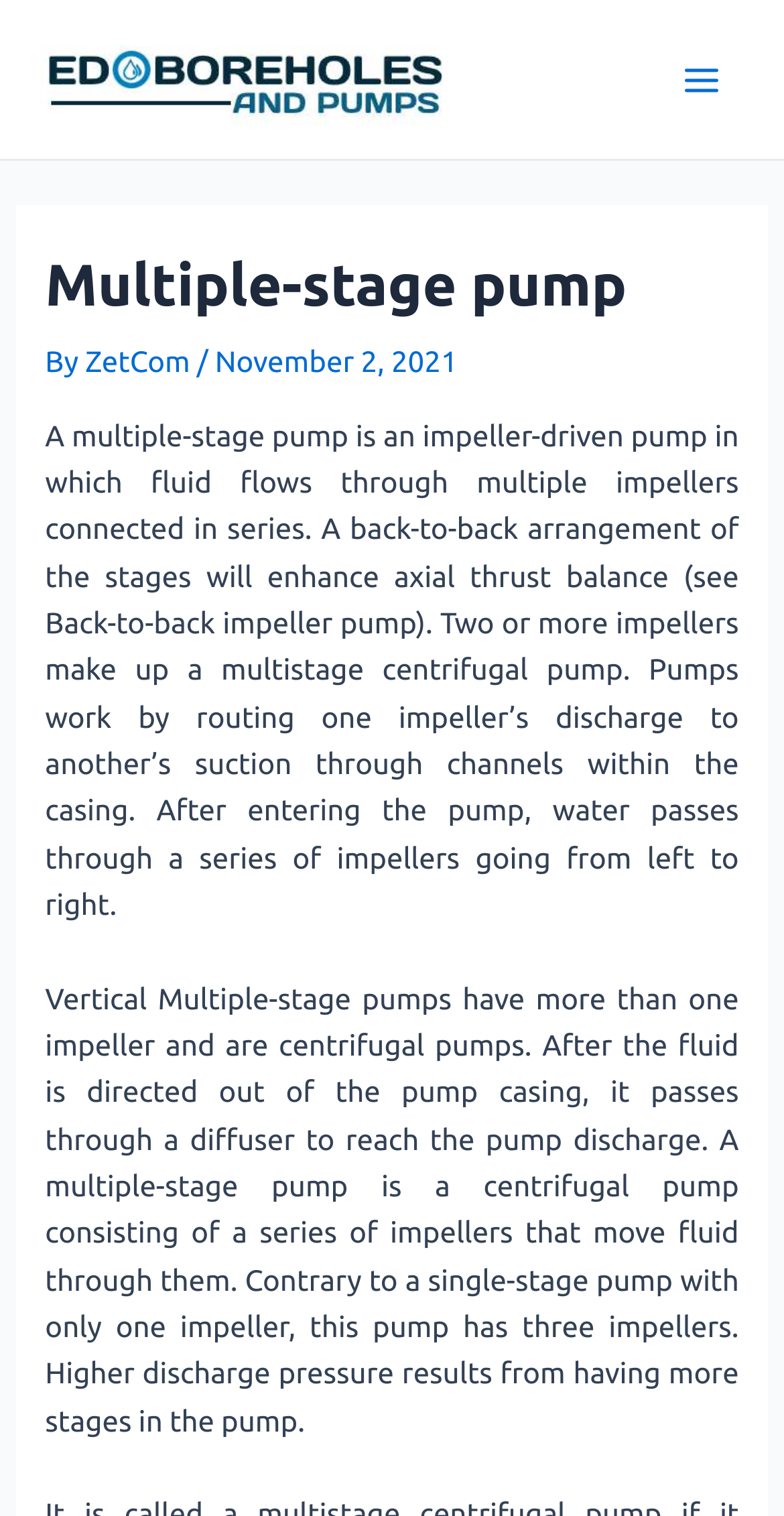Give a concise answer using one word or a phrase to the following question:
How many impellers are in a single-stage pump?

One